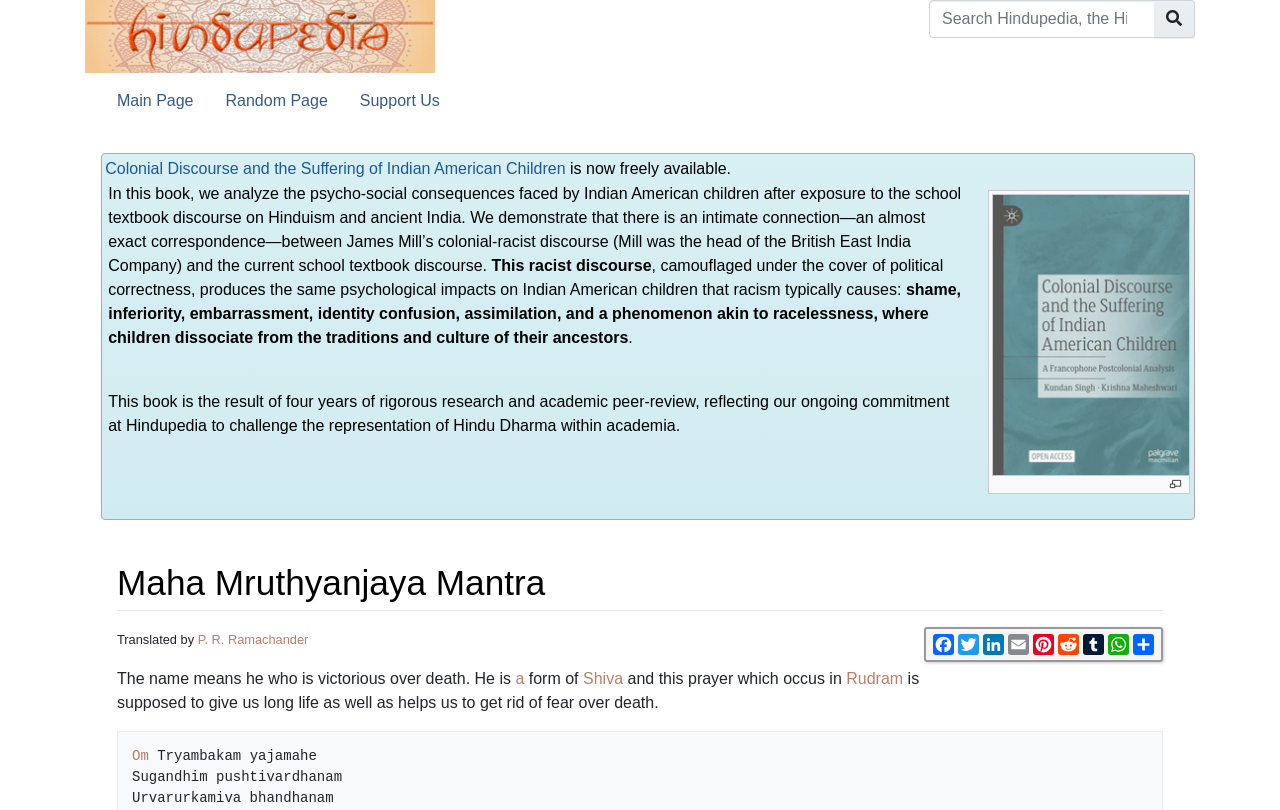Identify the main heading of the webpage and provide its text content.

Maha Mruthyanjaya Mantra